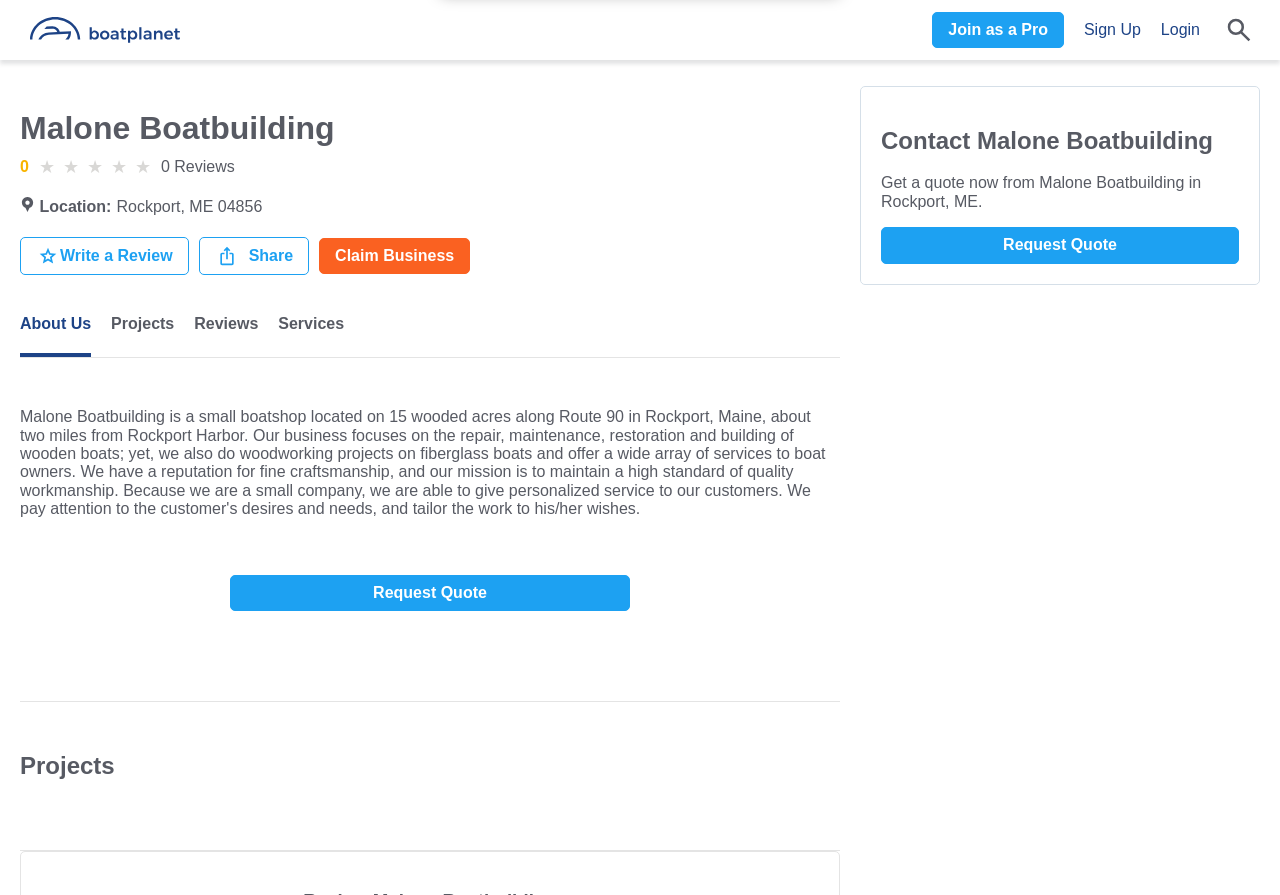Identify the bounding box coordinates for the region to click in order to carry out this instruction: "Click the 'Request Quote' button". Provide the coordinates using four float numbers between 0 and 1, formatted as [left, top, right, bottom].

[0.18, 0.642, 0.492, 0.683]